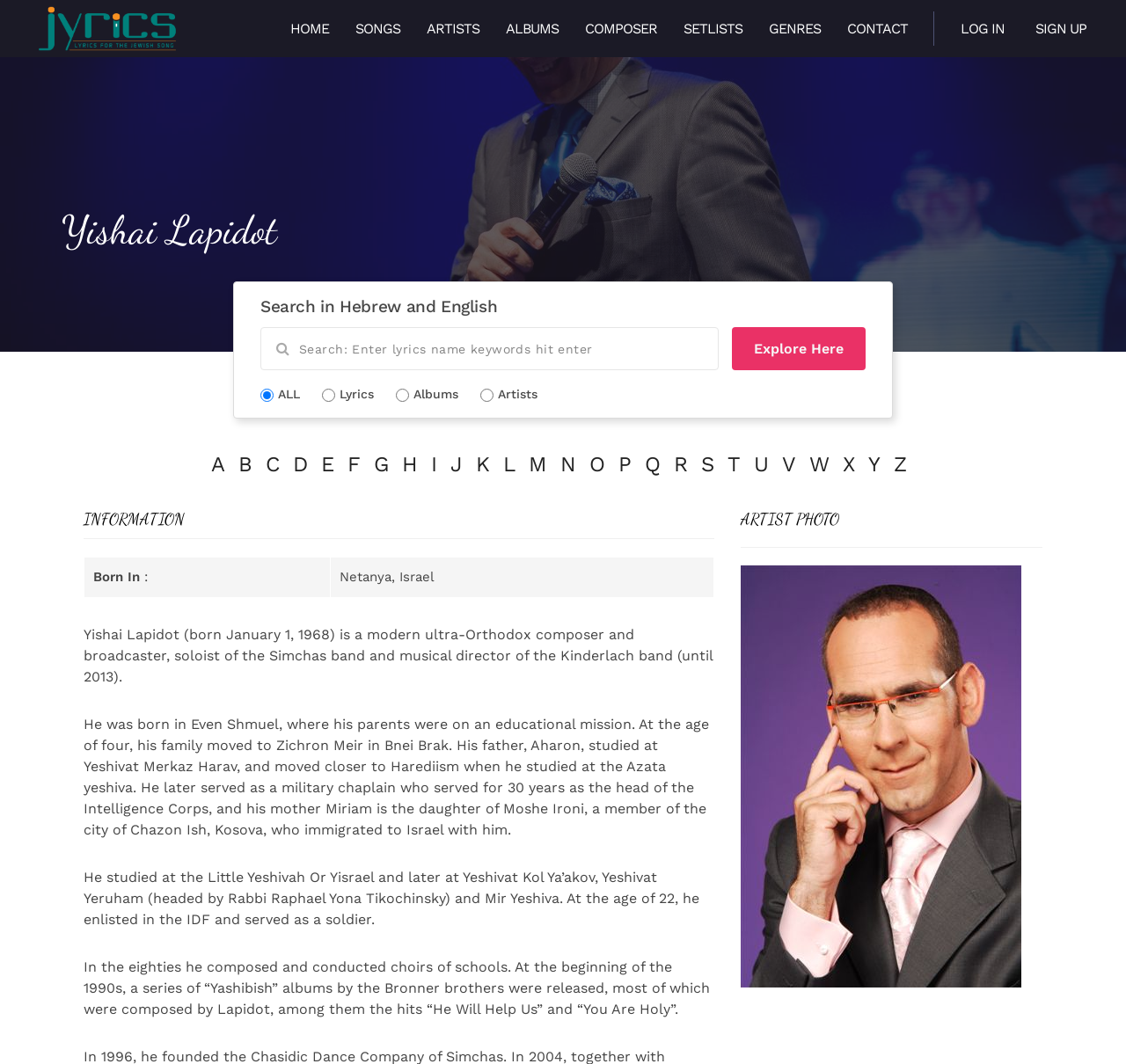Determine the bounding box coordinates of the UI element that matches the following description: "Log in". The coordinates should be four float numbers between 0 and 1 in the format [left, top, right, bottom].

[0.841, 0.019, 0.904, 0.036]